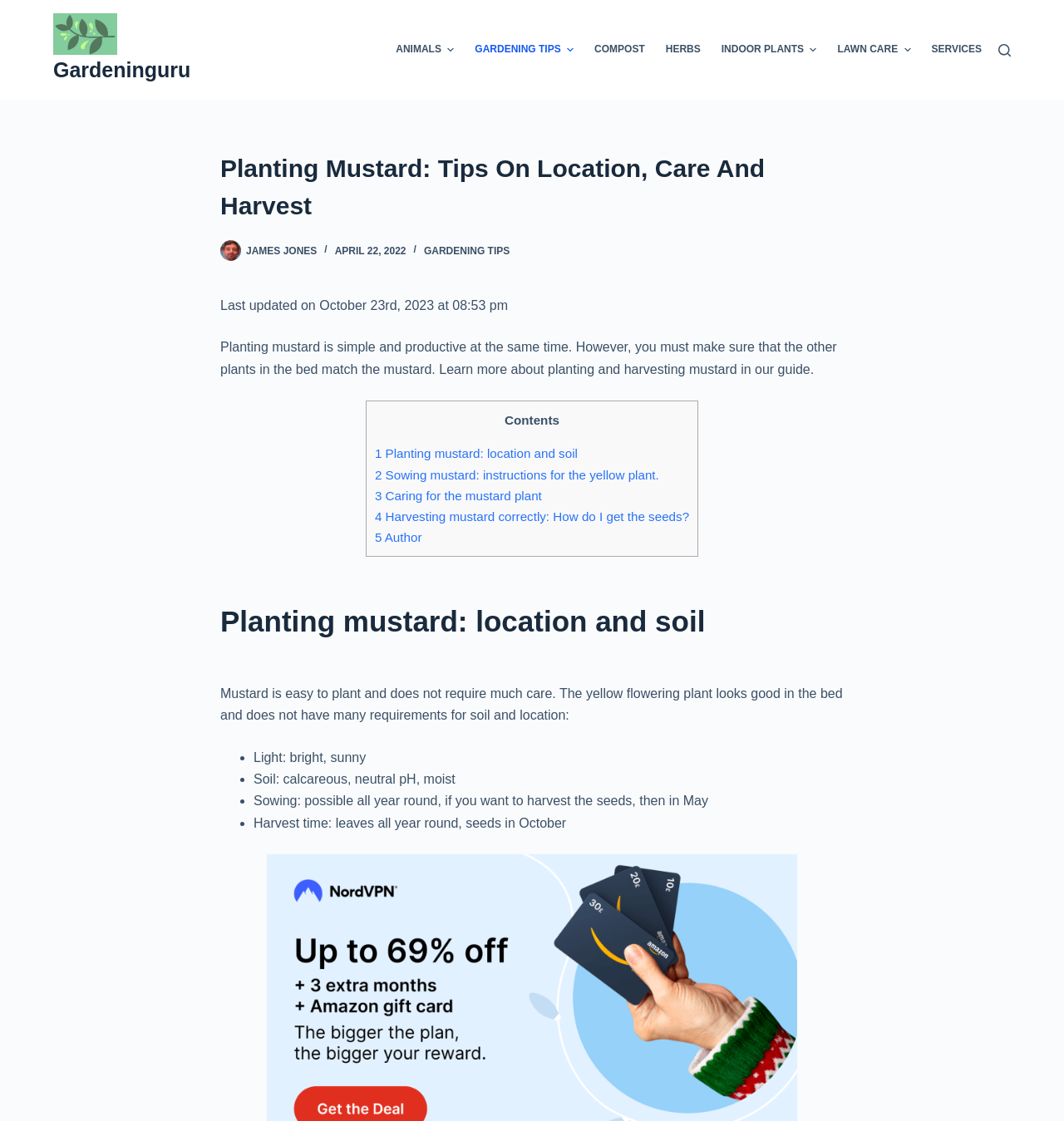Identify the bounding box of the HTML element described here: "Skip to content". Provide the coordinates as four float numbers between 0 and 1: [left, top, right, bottom].

[0.0, 0.0, 0.031, 0.015]